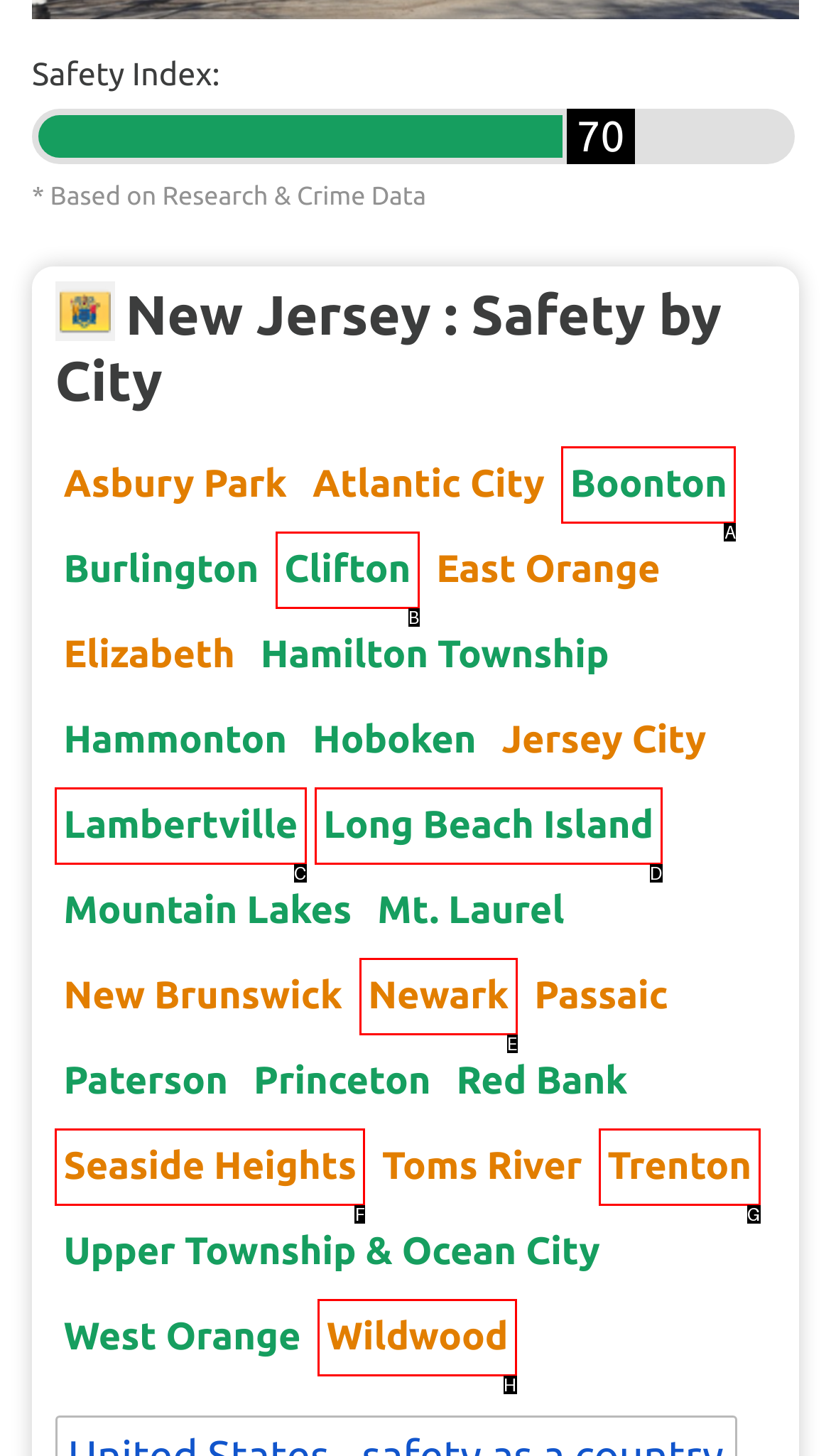Match the description to the correct option: Long Beach Island
Provide the letter of the matching option directly.

D